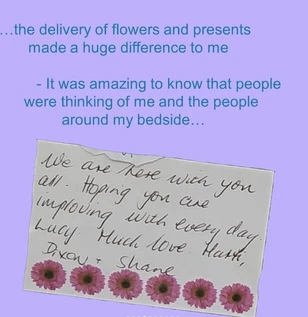What type of elements are used to enhance the warmth of the note?
Provide a detailed answer to the question, using the image to inform your response.

According to the caption, the note features decorative elements, specifically pink flowers, which are used to enhance the warmth and compassion of the note.